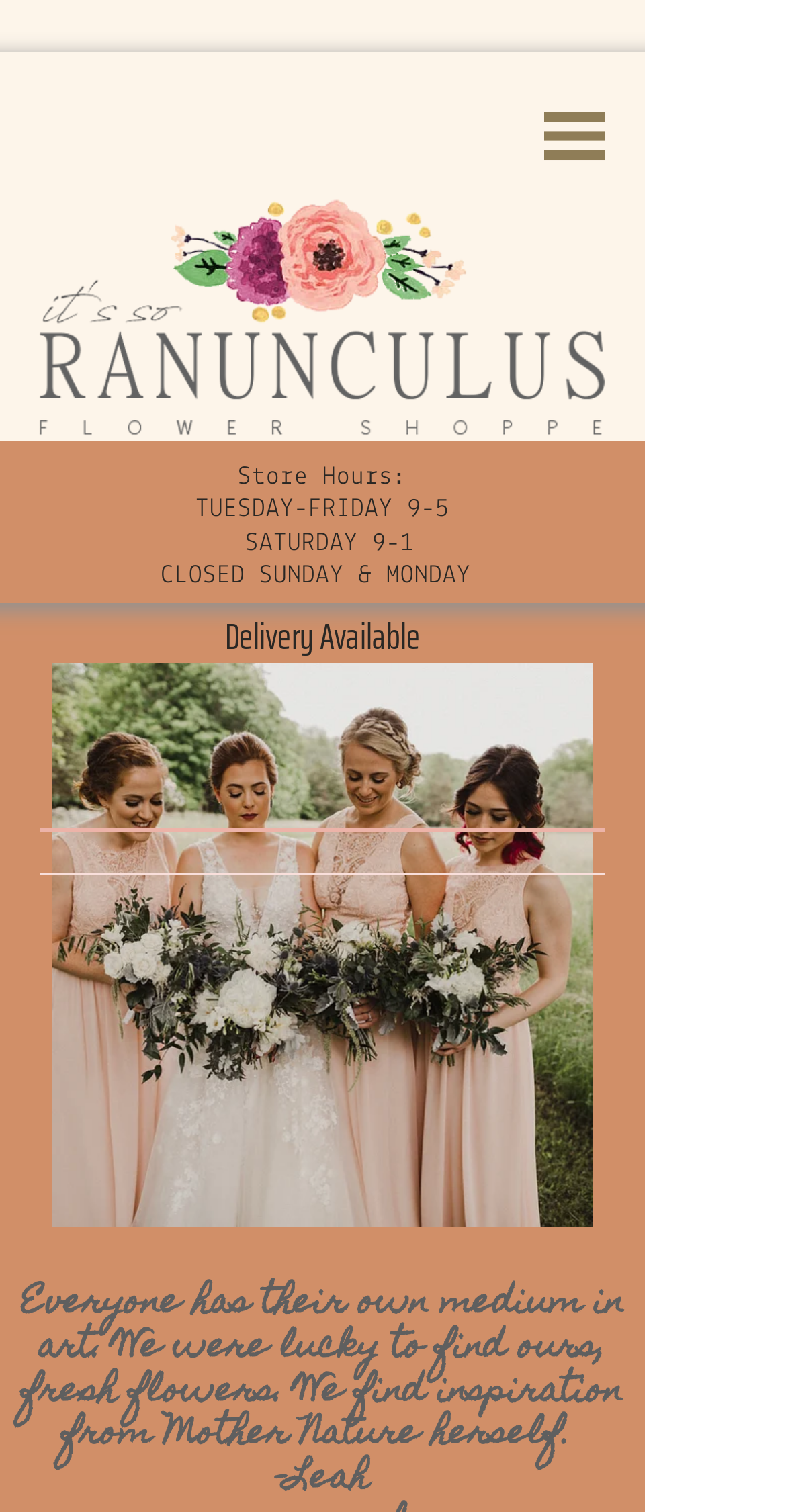Can you look at the image and give a comprehensive answer to the question:
What is the inspiration of the art?

According to the StaticText element, 'Everyone has their own medium in art. We were lucky to find ours, fresh flowers. We find inspiration from Mother Nature herself.', the inspiration of the art is Mother Nature.